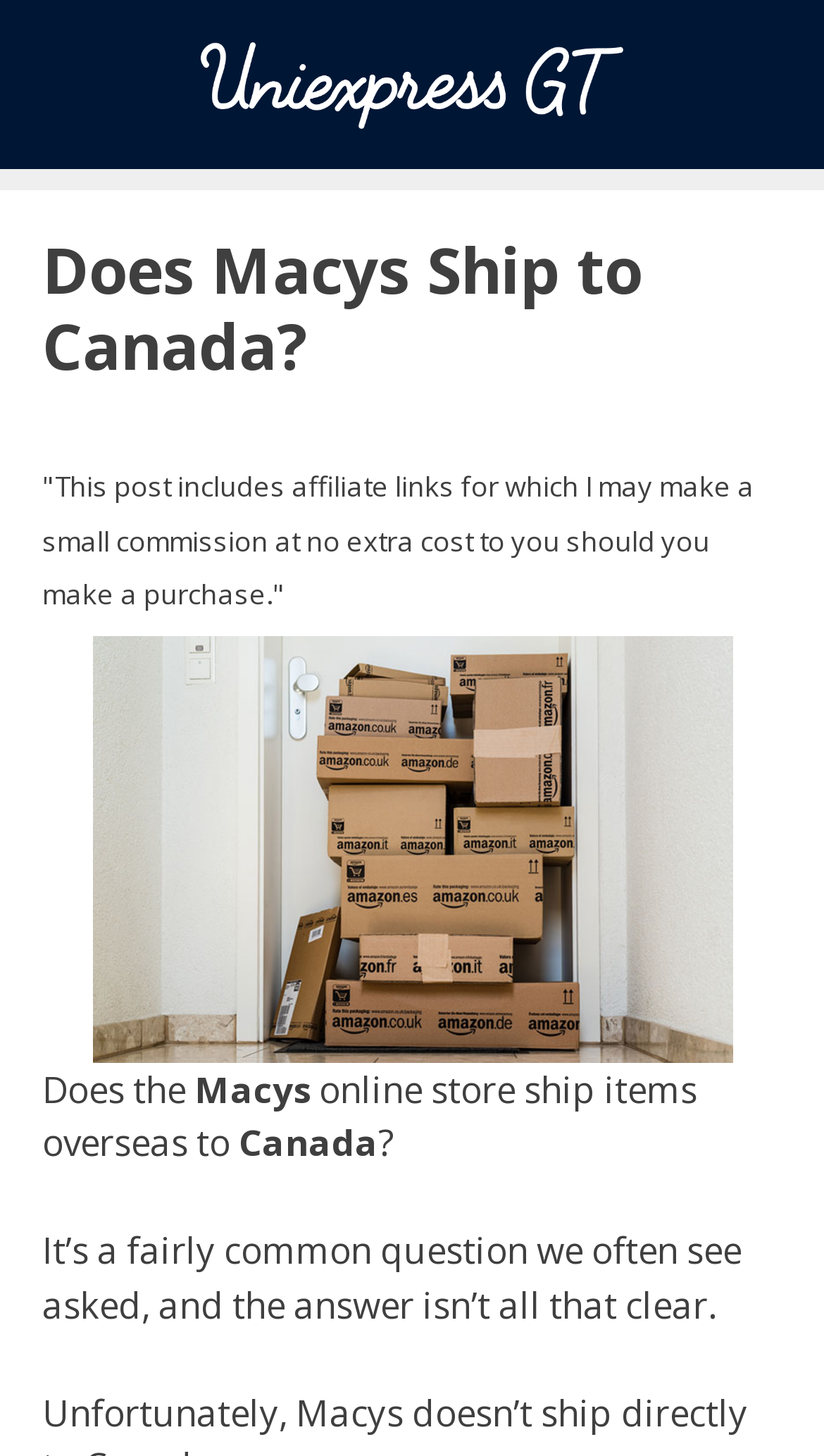What is the author's tone in the article?
Can you give a detailed and elaborate answer to the question?

The author's tone can be determined by reading the text, which provides information and answers a question in a neutral and objective tone, without expressing a personal opinion or emotion.